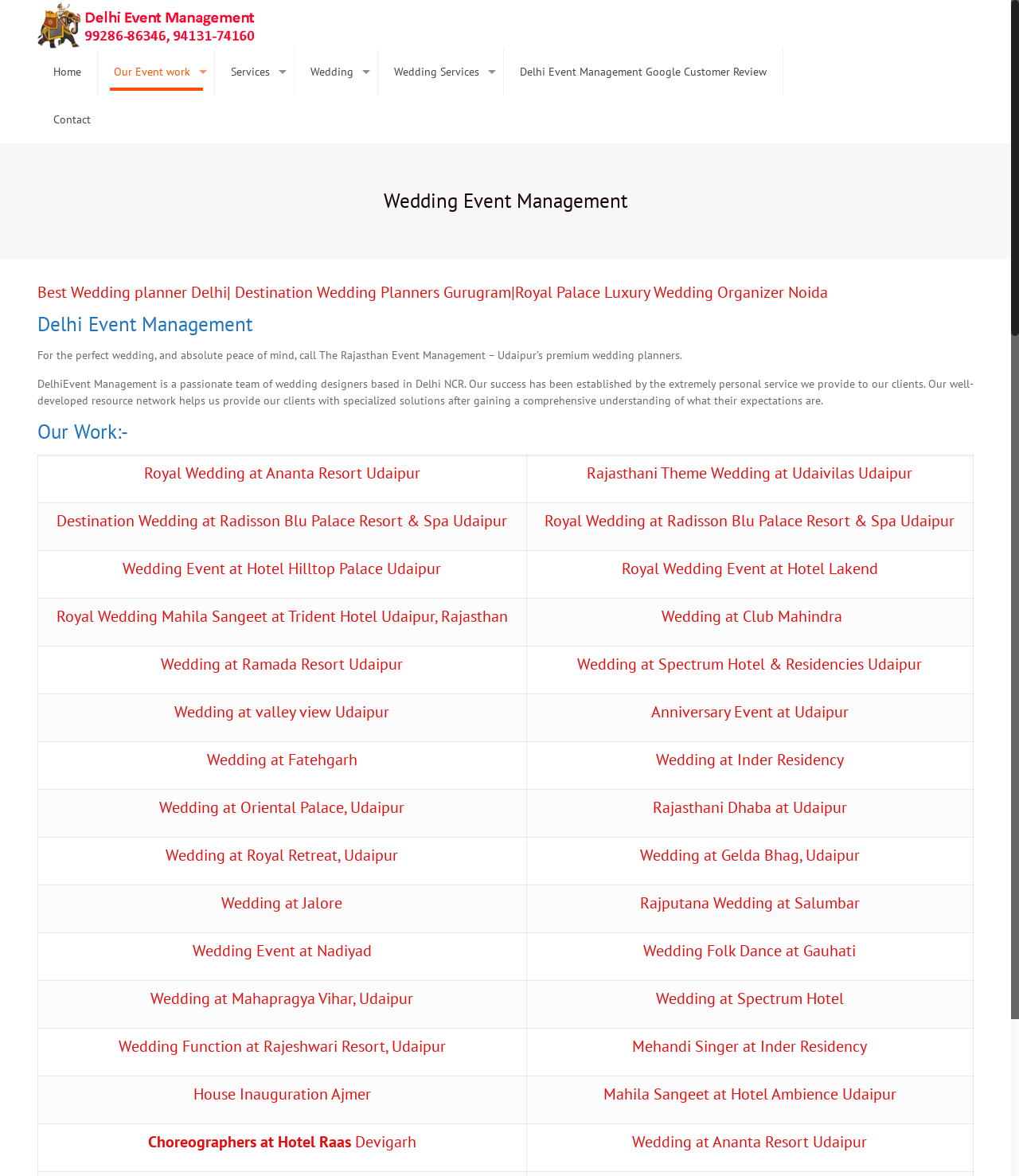Please identify the bounding box coordinates of the clickable area that will fulfill the following instruction: "Read 'Wedding Event Management' heading". The coordinates should be in the format of four float numbers between 0 and 1, i.e., [left, top, right, bottom].

[0.037, 0.162, 0.955, 0.179]